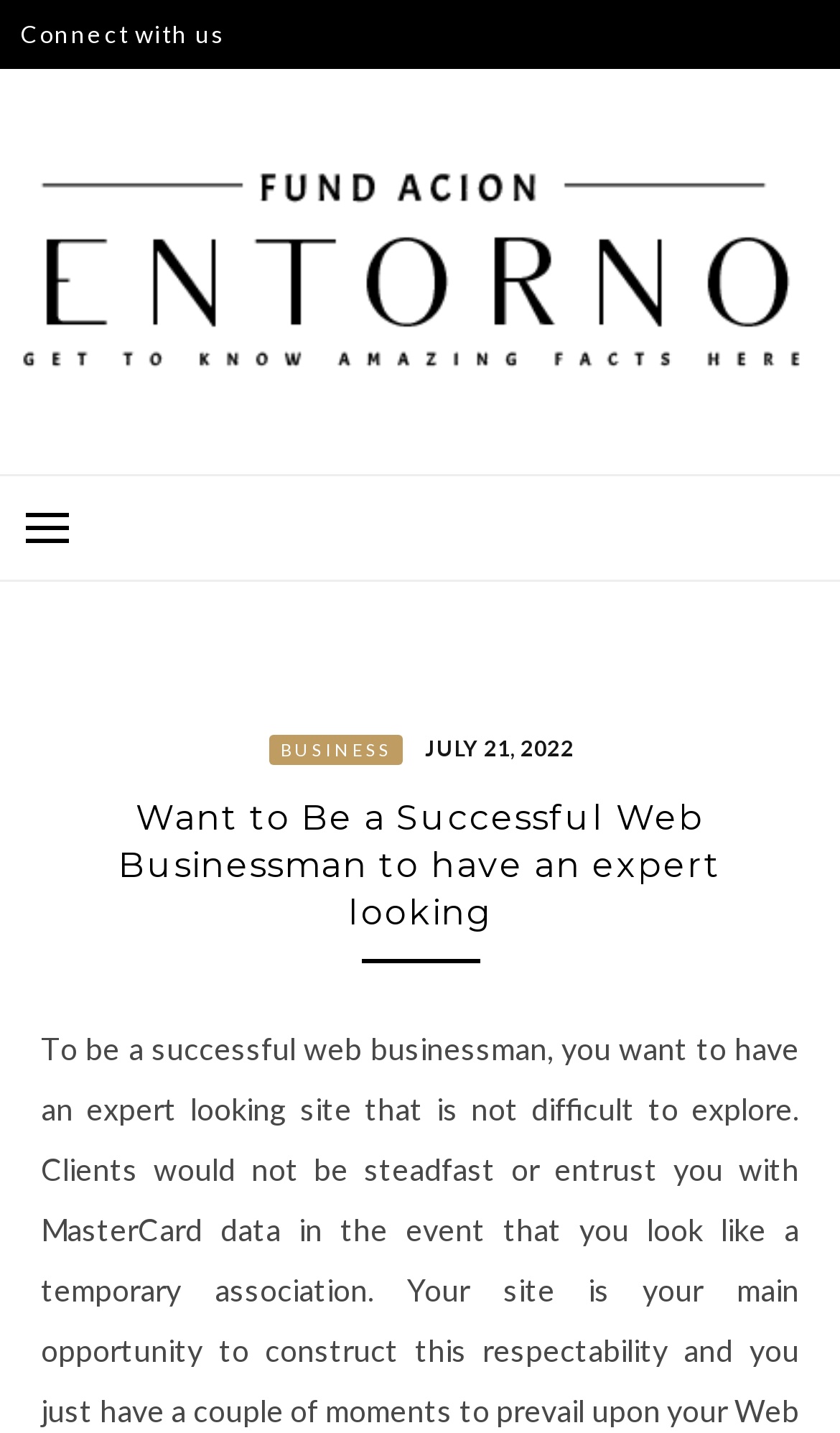Provide the bounding box coordinates of the UI element that matches the description: "Business".

[0.321, 0.513, 0.48, 0.534]